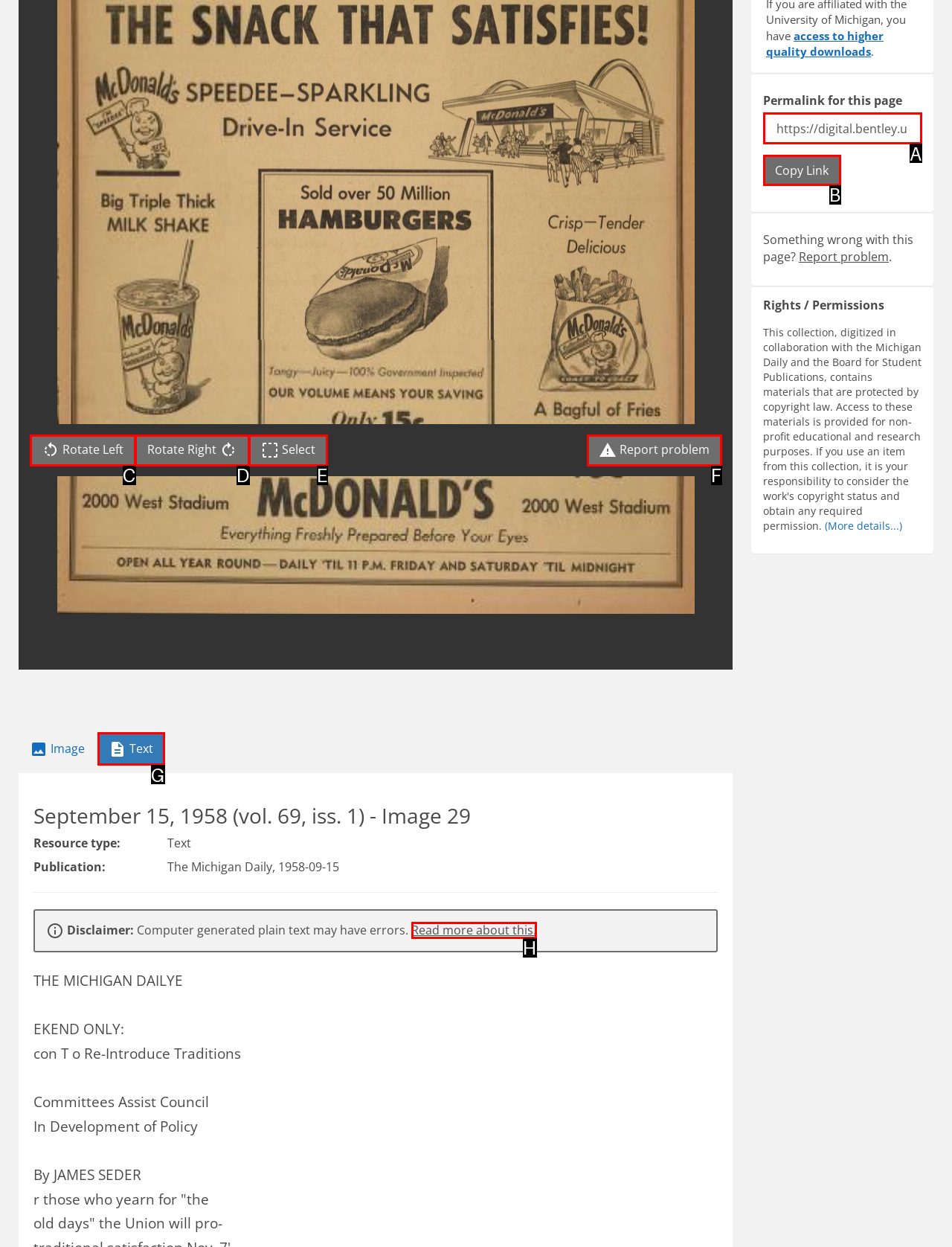Which UI element matches this description: Blog?
Reply with the letter of the correct option directly.

None